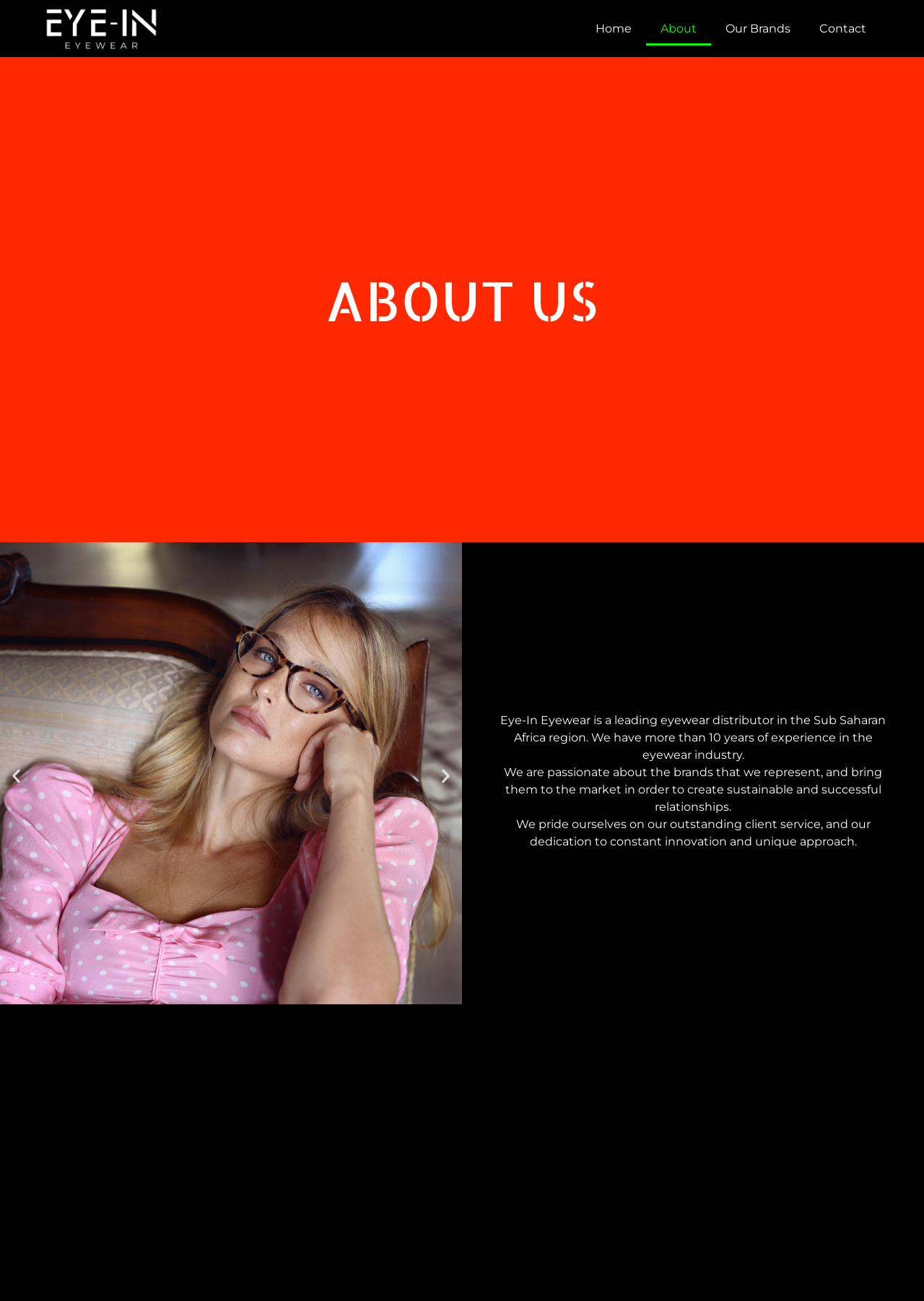Given the element description "Our Brands" in the screenshot, predict the bounding box coordinates of that UI element.

[0.77, 0.009, 0.871, 0.035]